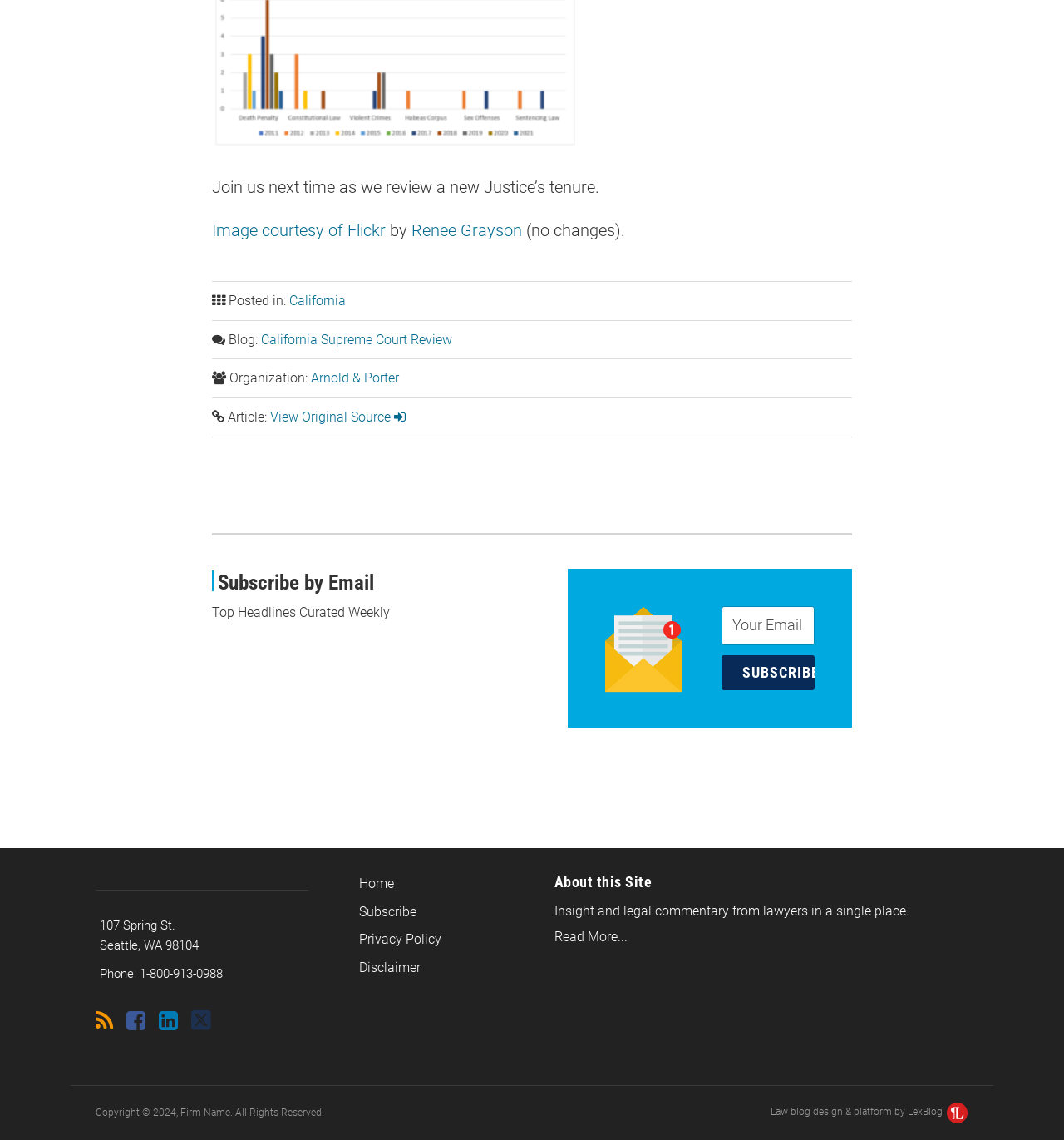Determine the bounding box of the UI component based on this description: "Renee Grayson". The bounding box coordinates should be four float values between 0 and 1, i.e., [left, top, right, bottom].

[0.387, 0.193, 0.491, 0.211]